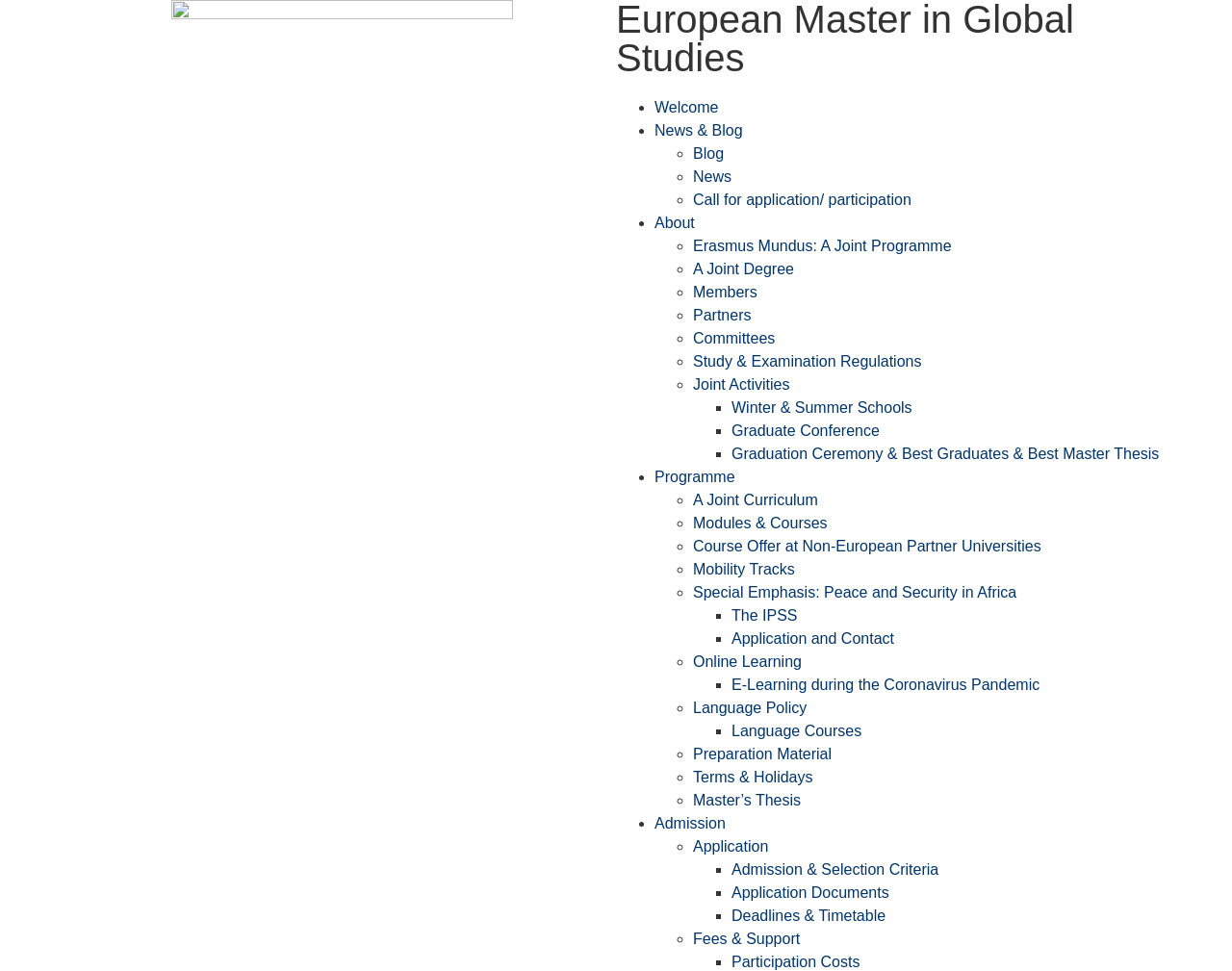Kindly determine the bounding box coordinates for the area that needs to be clicked to execute this instruction: "Go to the 'About' section".

[0.531, 0.221, 0.564, 0.238]